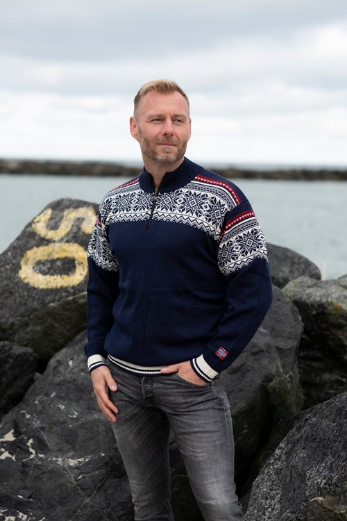Illustrate the scene in the image with a detailed description.

The image features a man standing confidently on large dark rocks by the shore, dressed in a stylish Norwegian jumper predominantly in navy blue. The jumper showcases intricate white and vibrant red patterns, highlighting traditional Norwegian design elements. He has a light beard and appears to be enjoying the fresh coastal air, with the ocean as a backdrop under a cloudy sky. His casual gray jeans complement the outfit, adding to the relaxed yet fashionable look, making it an ideal ensemble for both comfort and style in an outdoor setting. This jumper is a perfect representation of the craftsmanship associated with Norwegian knitwear.